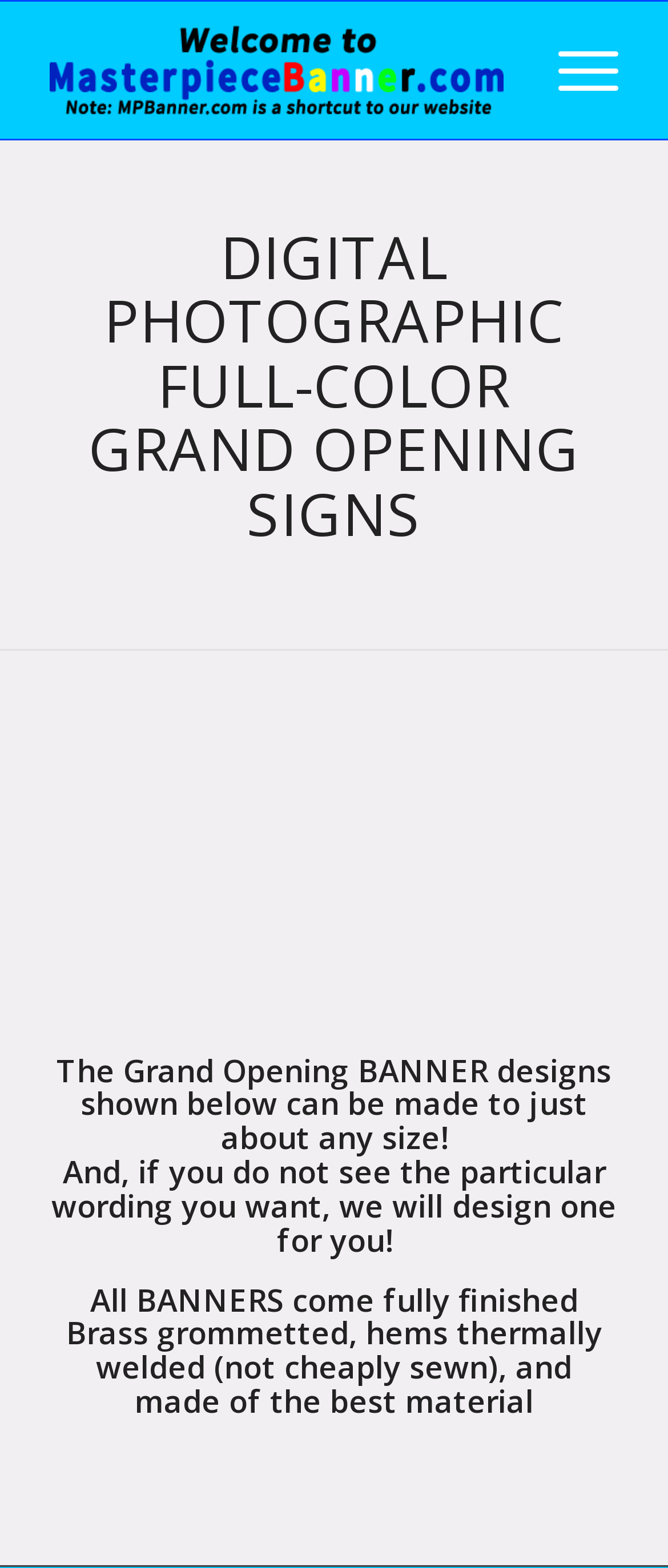Determine the primary headline of the webpage.

DIGITAL PHOTOGRAPHIC FULL-COLOR GRAND OPENING SIGNS